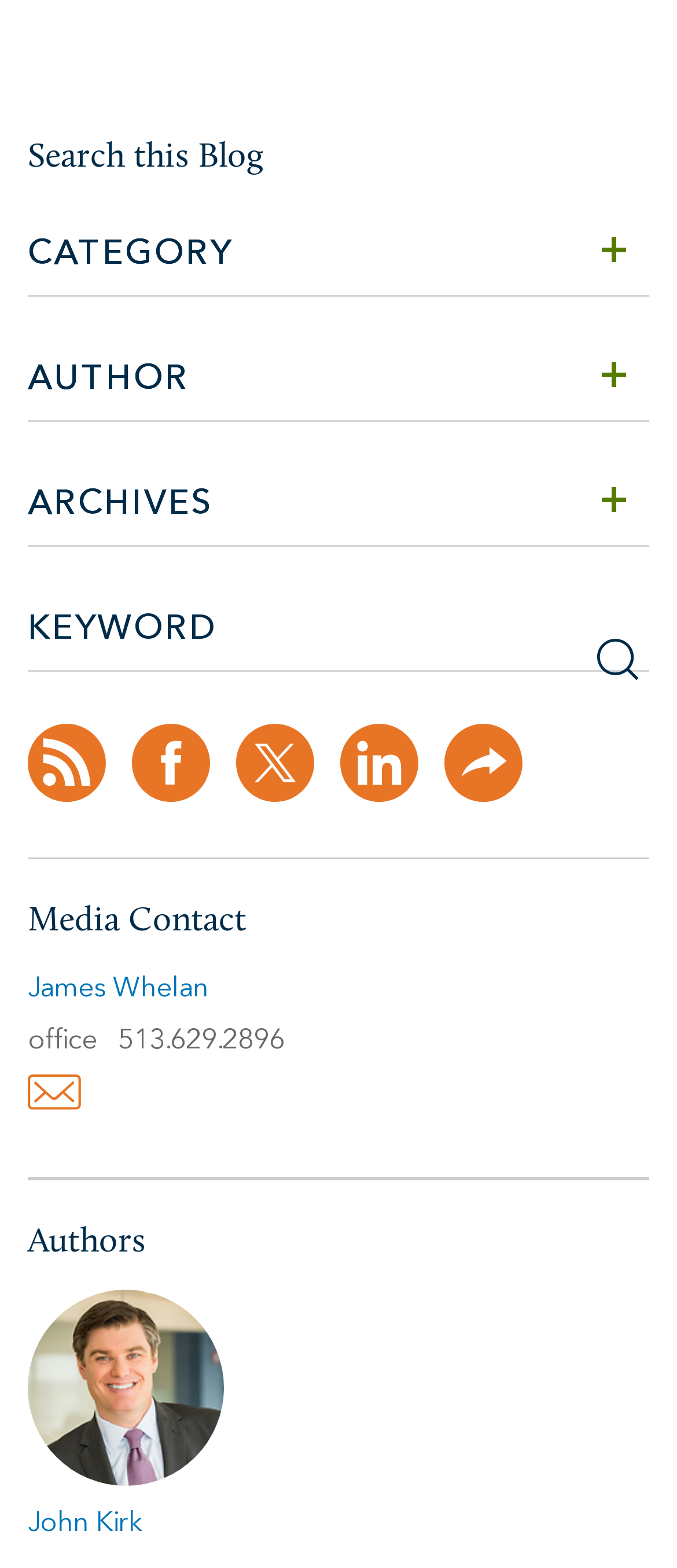Please locate the bounding box coordinates of the element that should be clicked to complete the given instruction: "Browse the archives for March 2024".

None